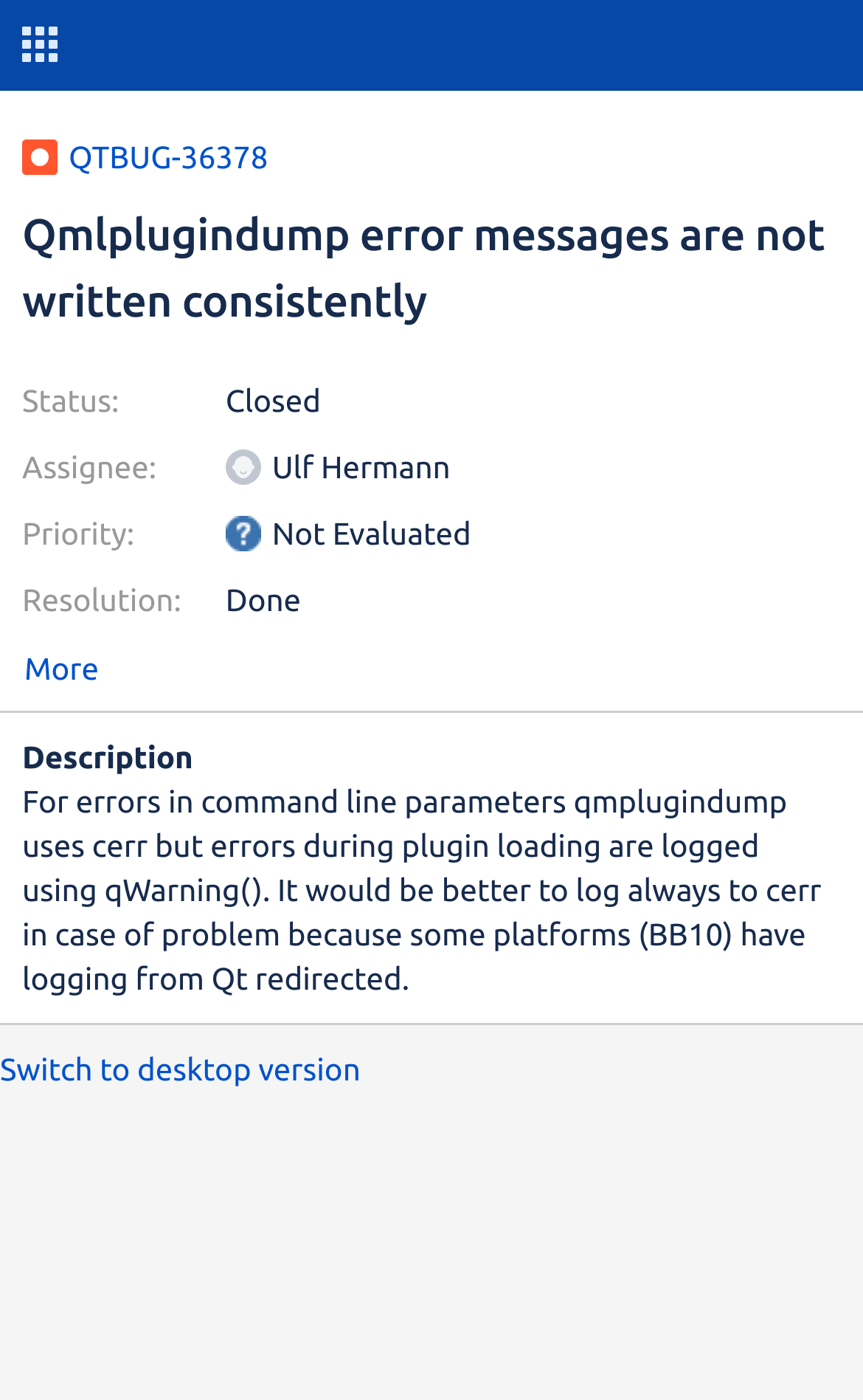Return the bounding box coordinates of the UI element that corresponds to this description: "July 2022". The coordinates must be given as four float numbers in the range of 0 and 1, [left, top, right, bottom].

None